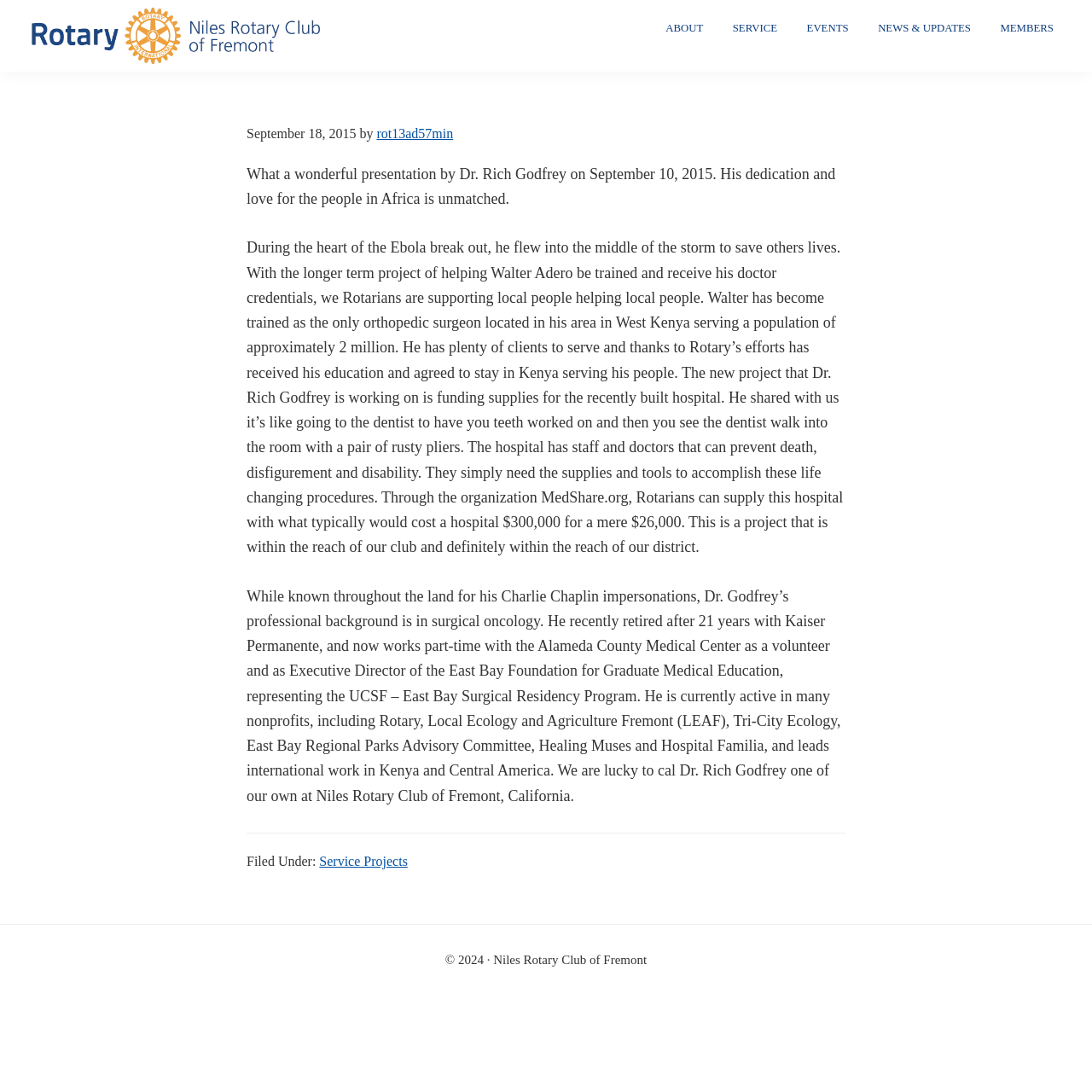Determine the bounding box coordinates for the area you should click to complete the following instruction: "Click the 'NEWS & UPDATES' link".

[0.792, 0.012, 0.901, 0.04]